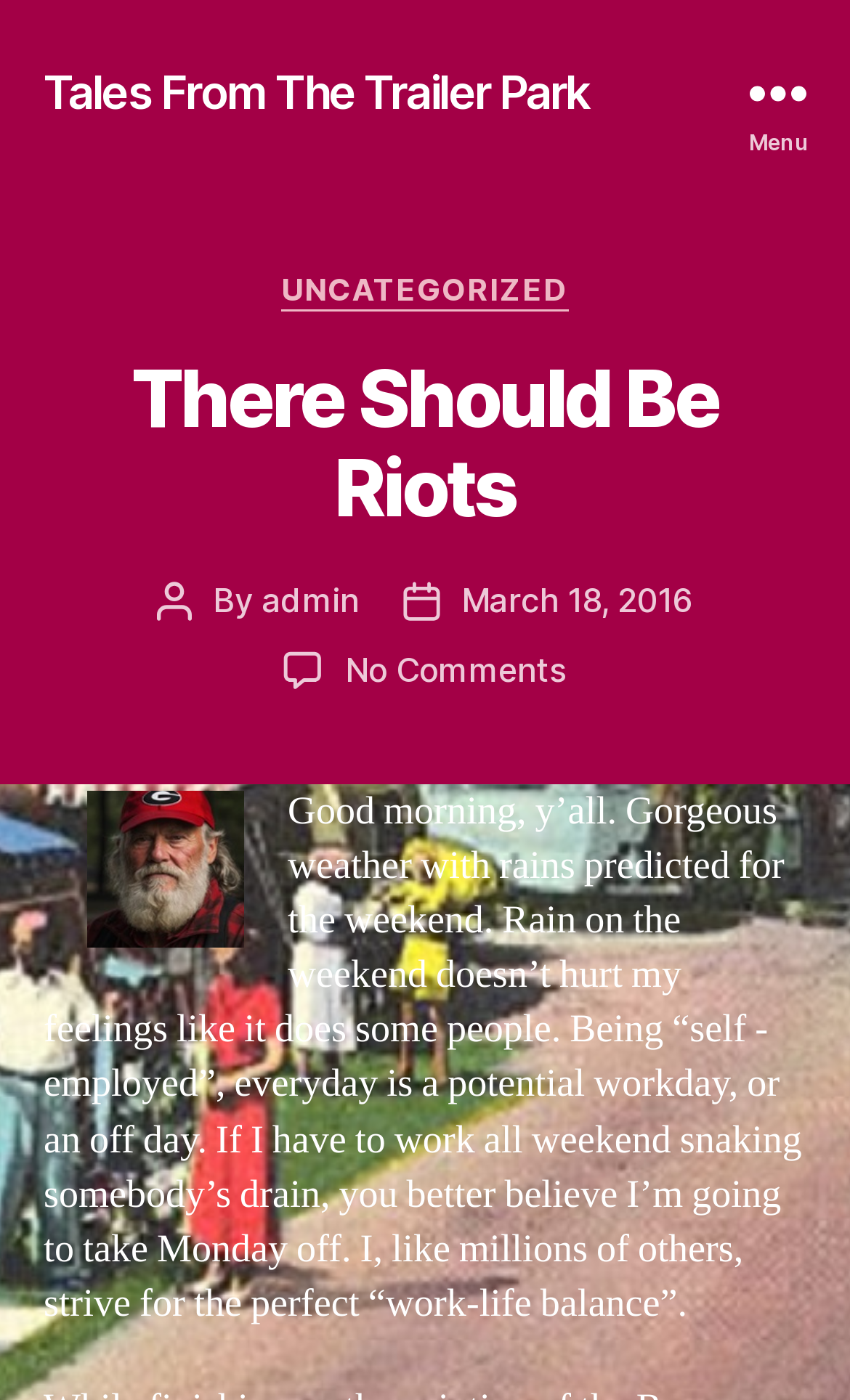What is the tone of the post?
Give a one-word or short-phrase answer derived from the screenshot.

casual